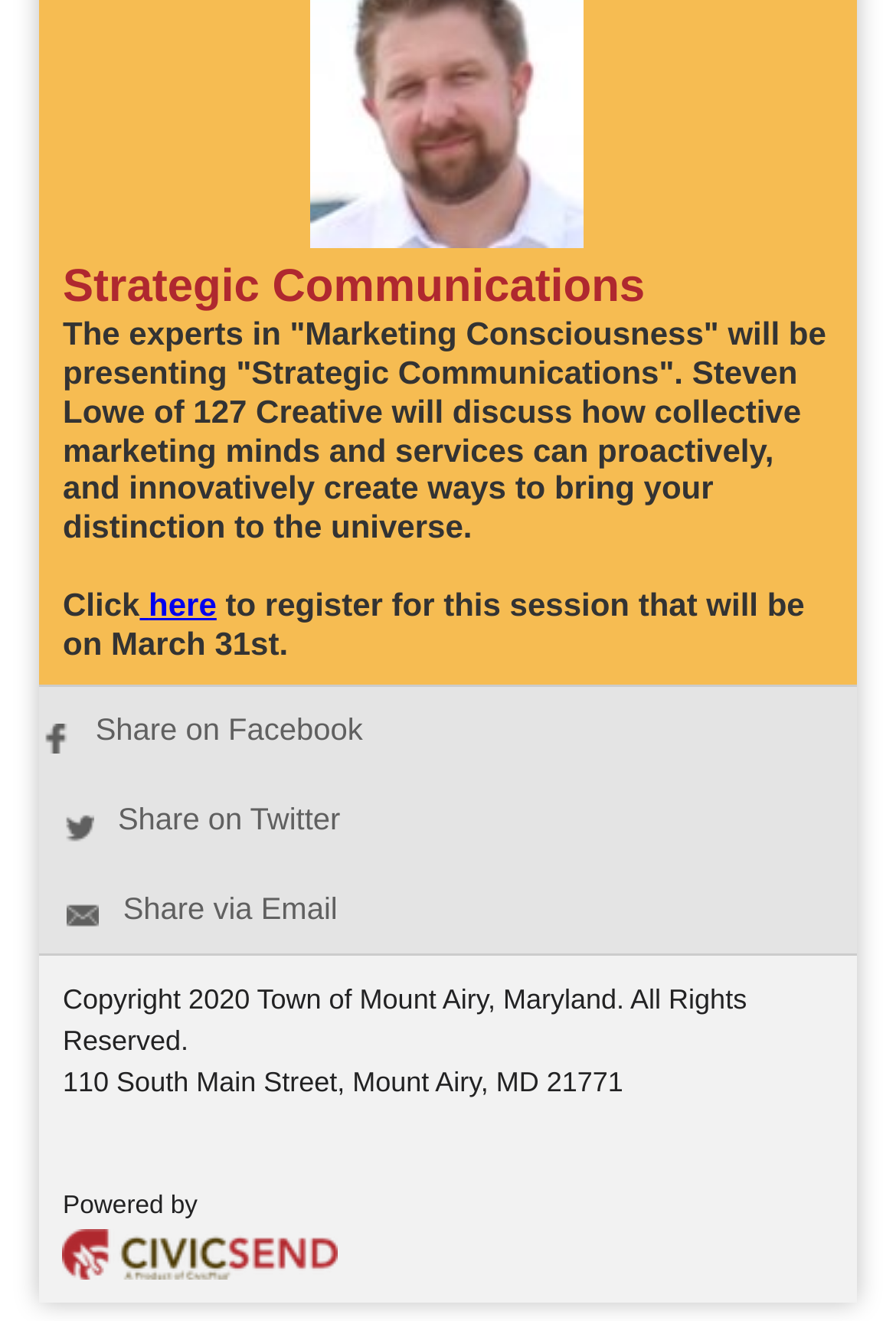Based on the image, give a detailed response to the question: Who is the speaker of the session?

The speaker of the session is Steven Lowe, as mentioned in the text 'Steven Lowe of 127 Creative will discuss...'.